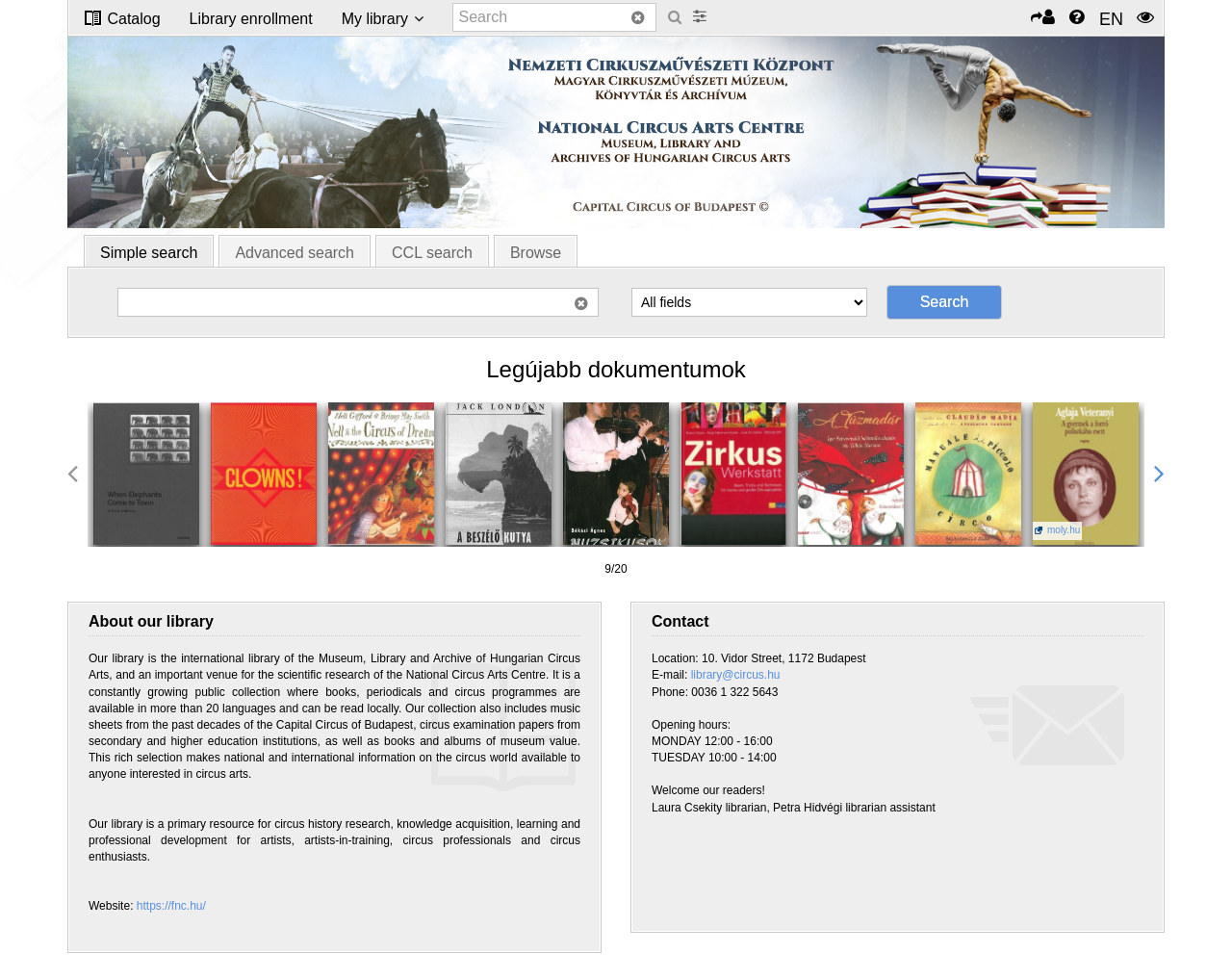What is the function of the 'Advanced search' tab?
Using the details shown in the screenshot, provide a comprehensive answer to the question.

The 'Advanced search' tab is one of the tabs in the tablist, and it provides advanced search options for users to refine their search queries. This tab is likely to have more specific search fields and filters to narrow down the search results.